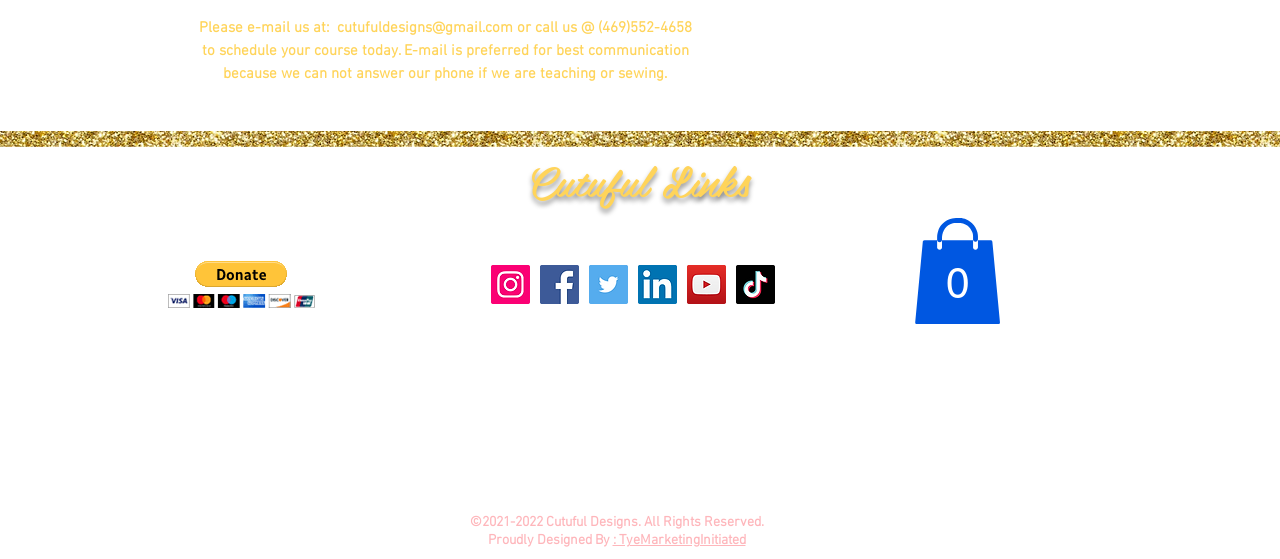Give the bounding box coordinates for this UI element: "alt="PayPal Button" aria-label="Donate via PayPal"". The coordinates should be four float numbers between 0 and 1, arranged as [left, top, right, bottom].

[0.131, 0.467, 0.246, 0.551]